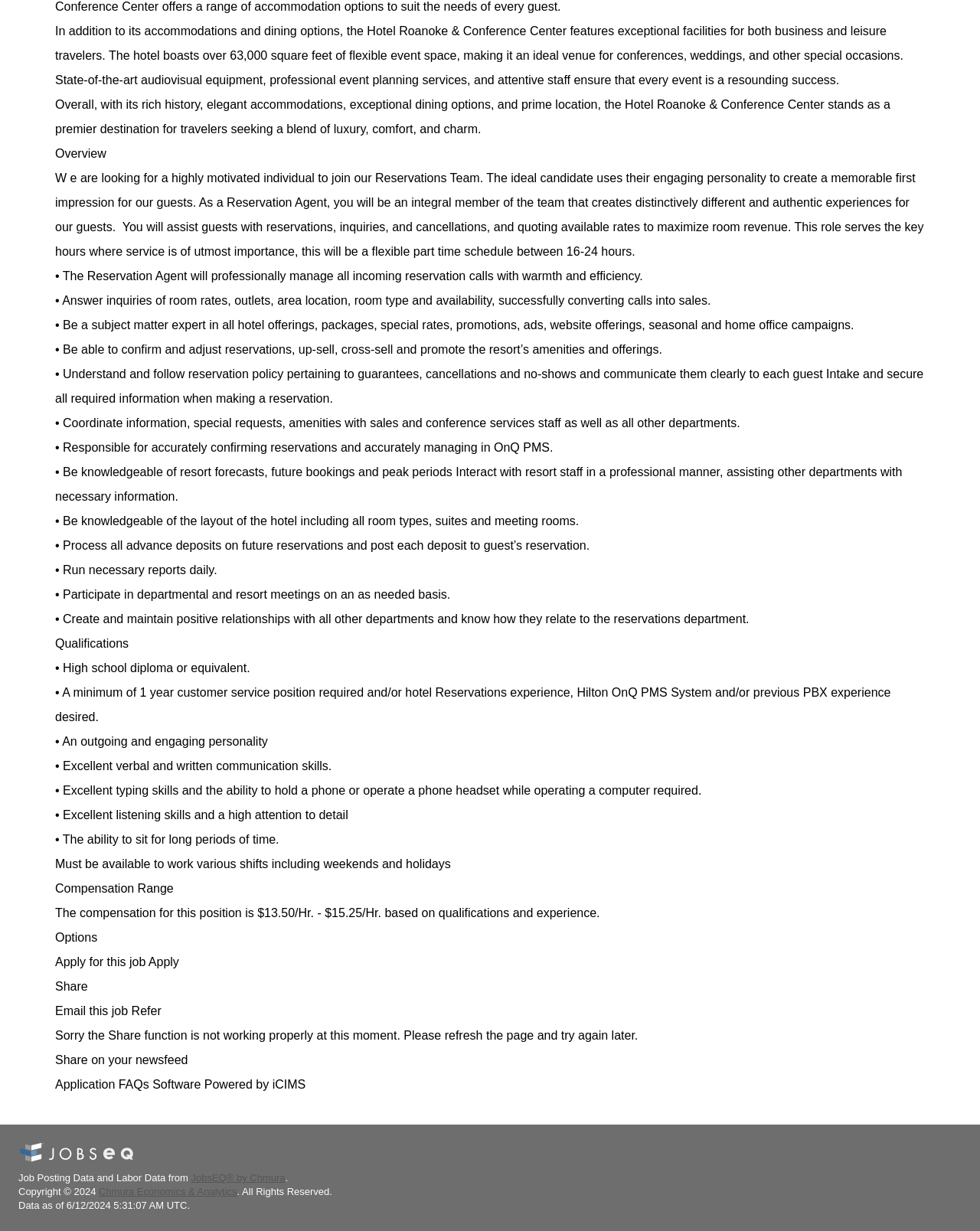What is the hotel's event space size?
Using the image as a reference, answer with just one word or a short phrase.

63,000 square feet